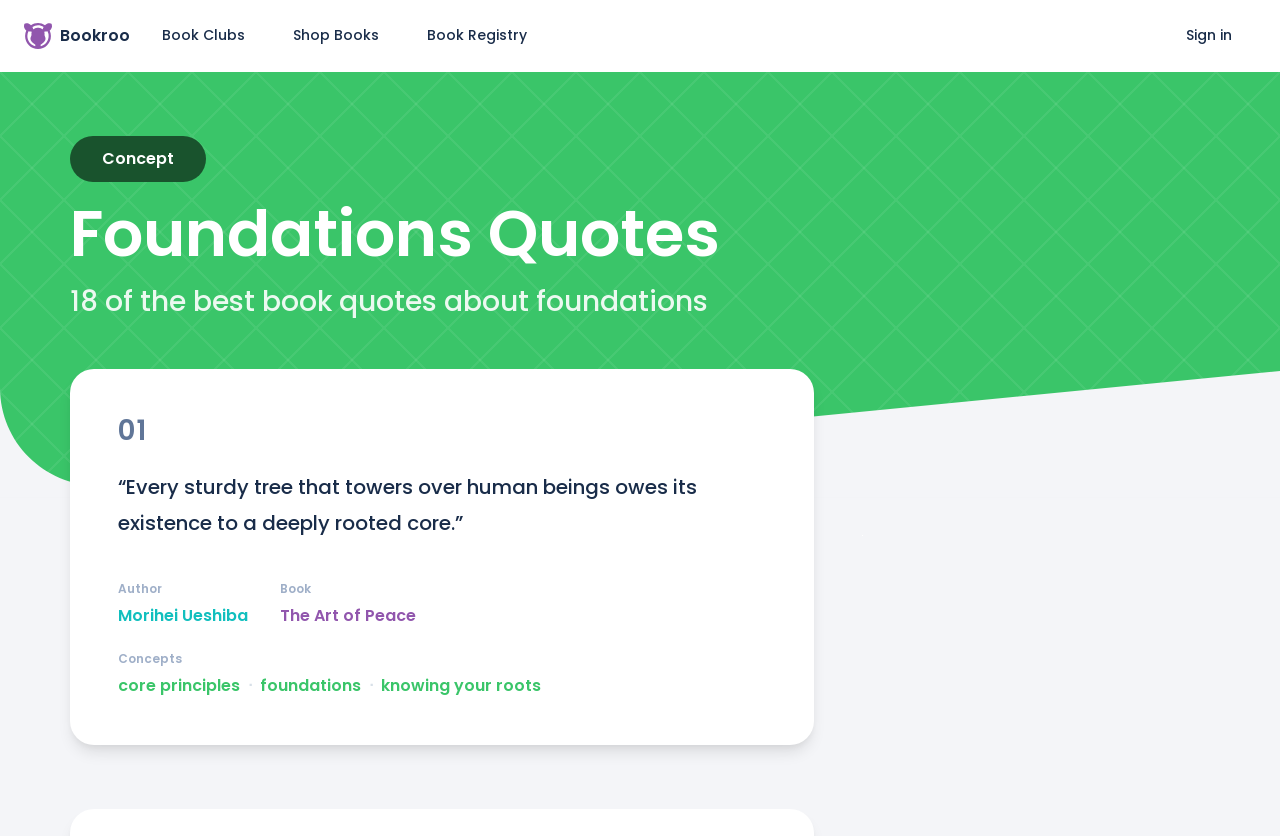Please answer the following question using a single word or phrase: Who is the author of the quote?

Morihei Ueshiba